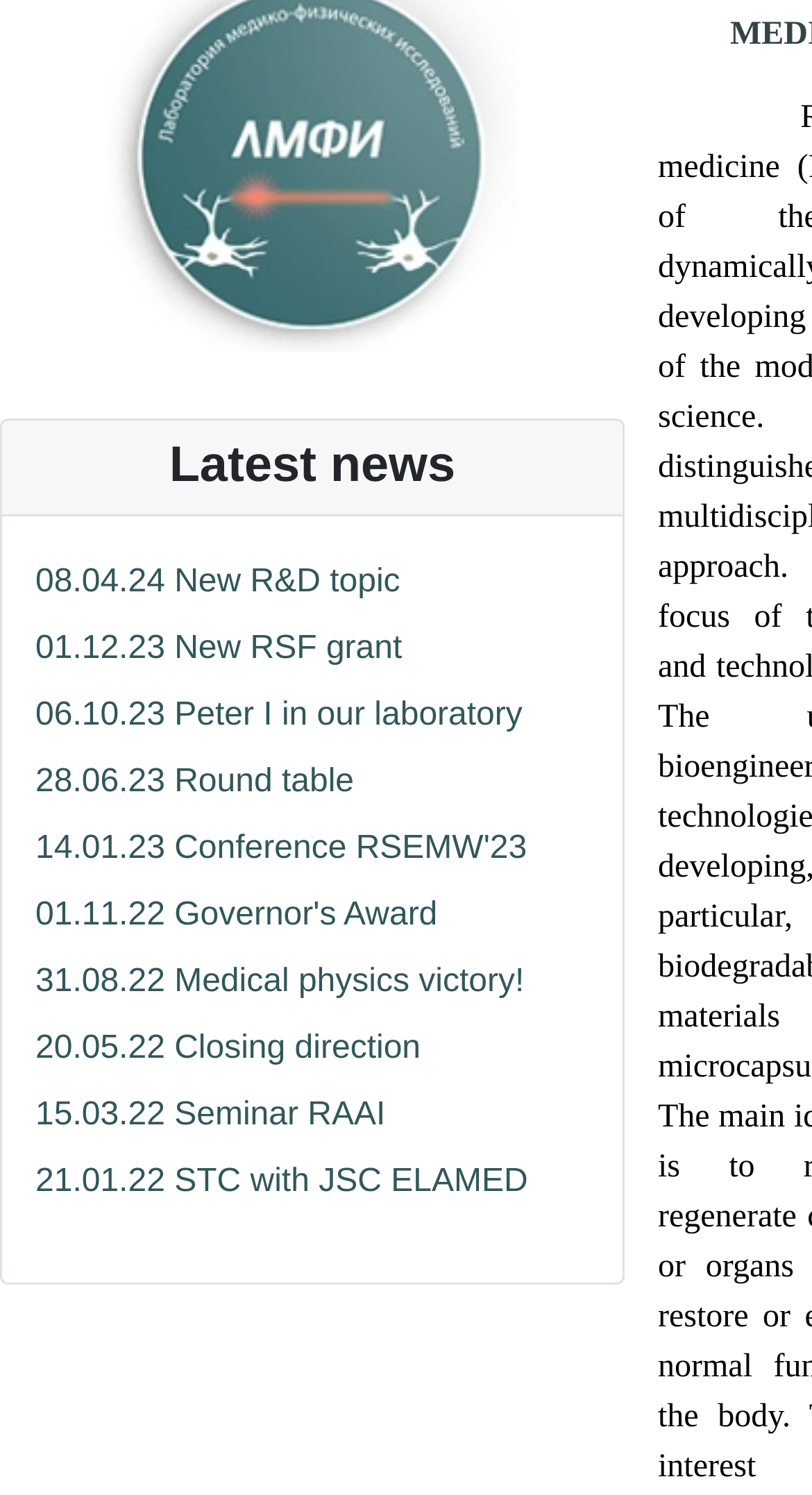Provide the bounding box coordinates of the UI element this sentence describes: "08.04.24 New R&D topic".

[0.044, 0.377, 0.493, 0.401]